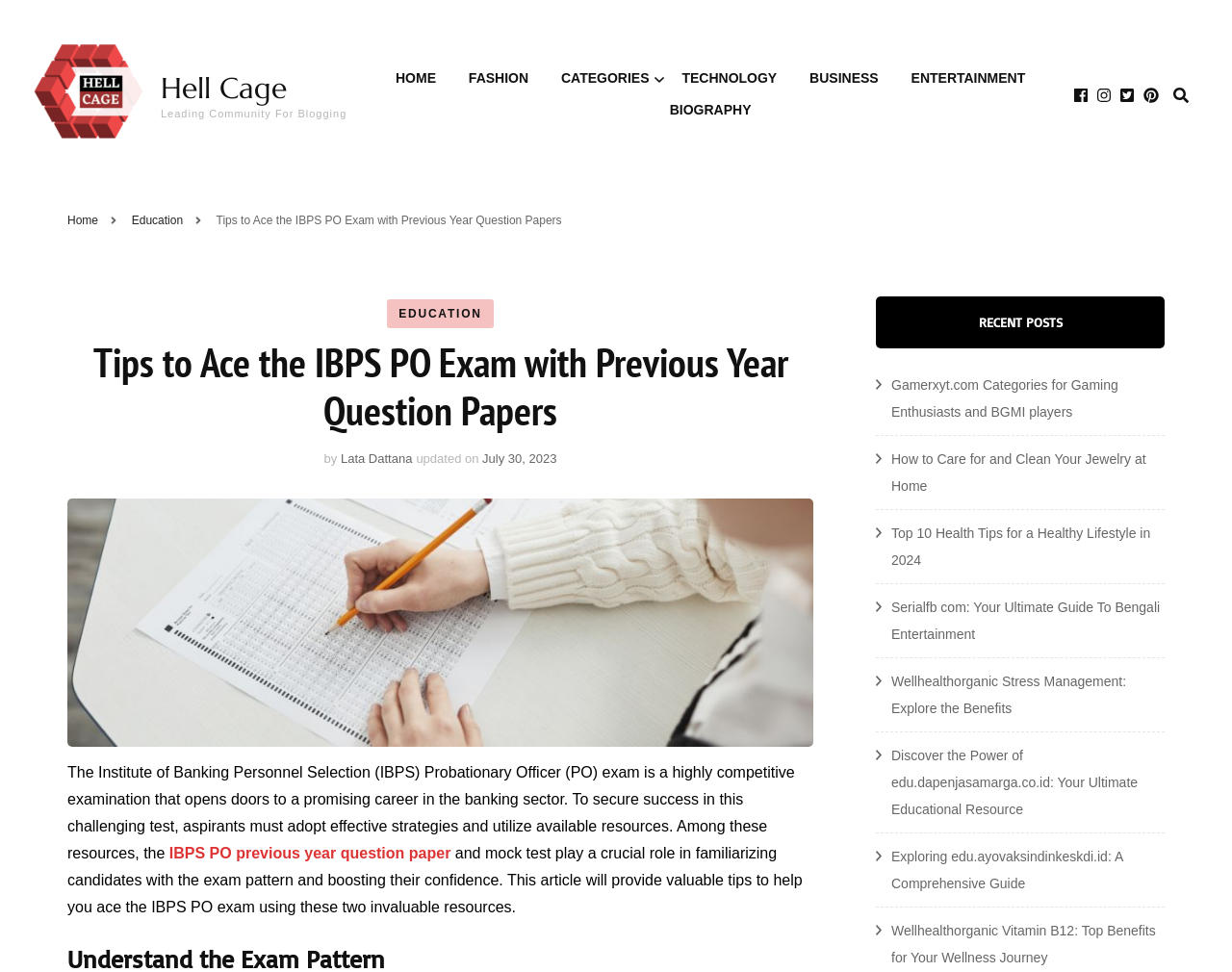Find the bounding box coordinates of the clickable area required to complete the following action: "Click on the 'HOME' link".

[0.321, 0.066, 0.354, 0.099]